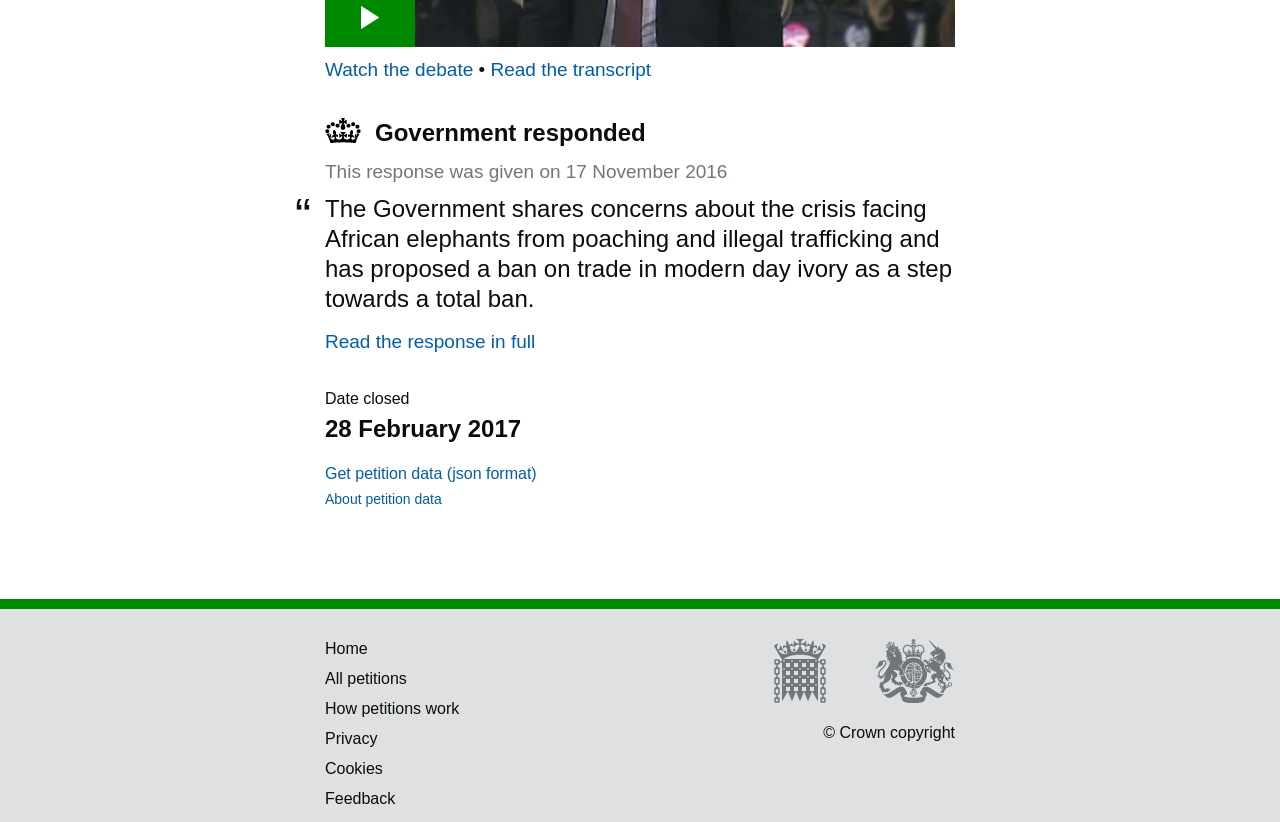What is the date the government responded?
Offer a detailed and full explanation in response to the question.

I found the date by looking at the static text element that says 'This response was given on 17 November 2016' which is located below the 'Government responded' heading.